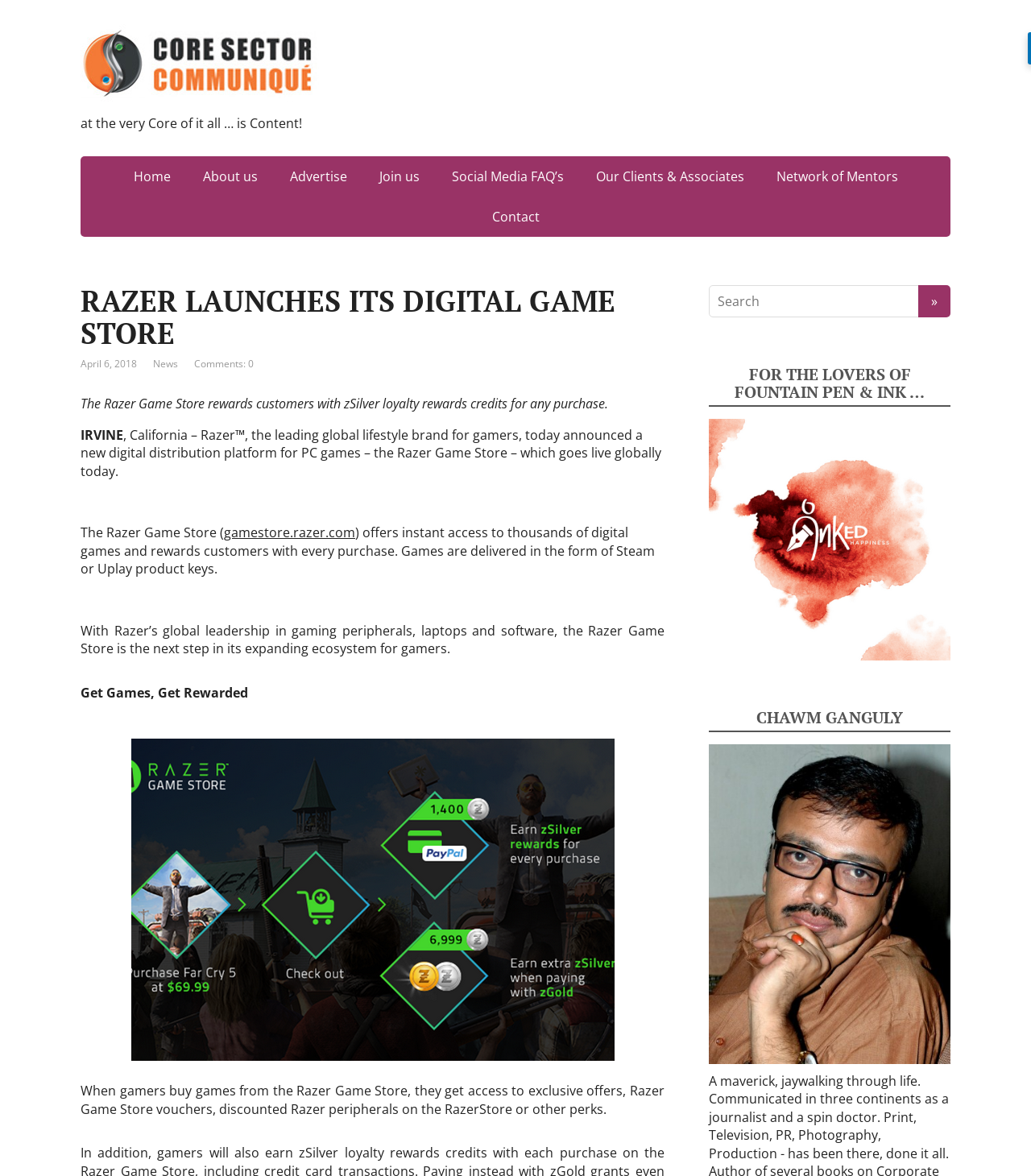What is the purpose of the Razer Game Store?
Utilize the information in the image to give a detailed answer to the question.

I found the answer by reading the text in the webpage, specifically the sentence 'The Razer Game Store offers instant access to thousands of digital games and rewards customers with every purchase.'